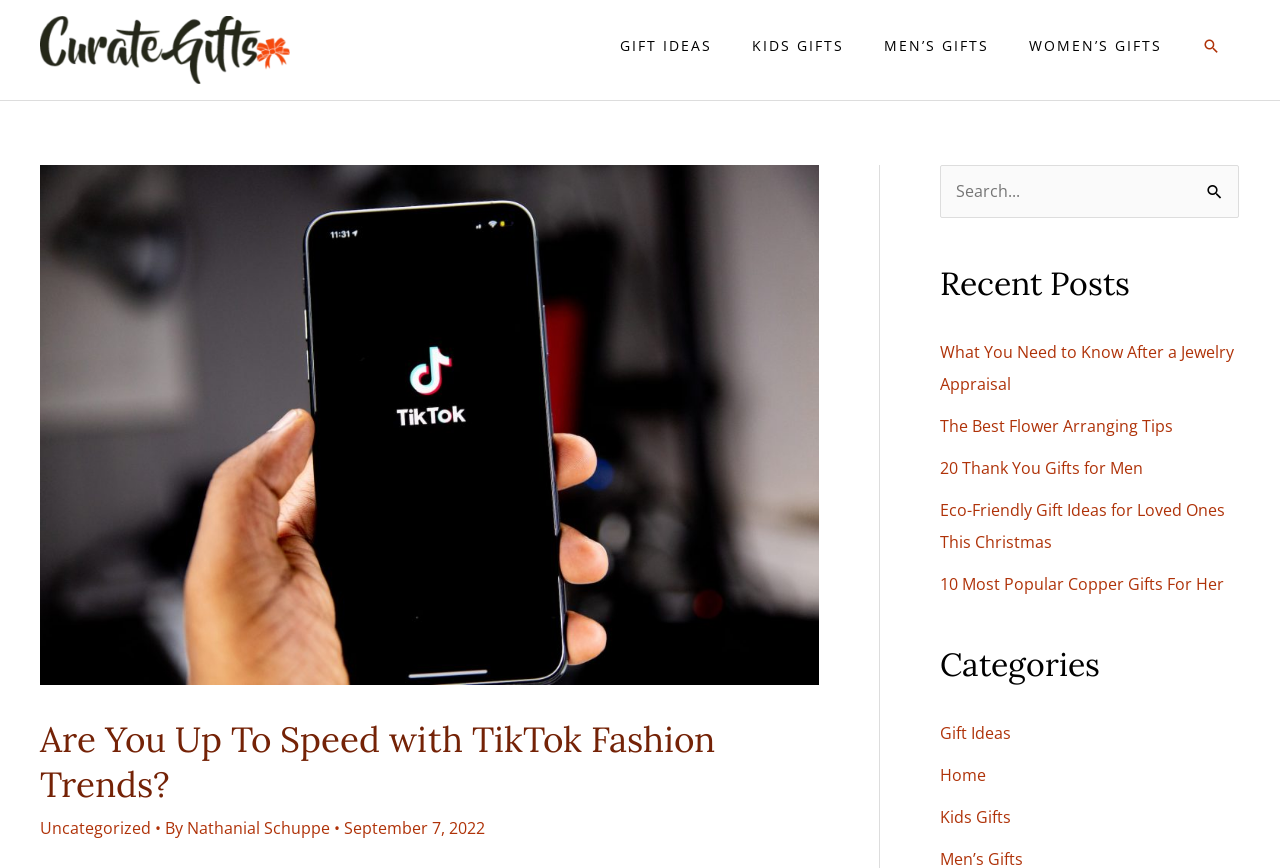Provide a thorough description of the webpage's content and layout.

The webpage is about keeping up with TikTok fashion trends, with a focus on gift ideas. At the top left, there is a logo of "Curate Gifts" with a link to the website. Next to it, there is a navigation menu with links to different gift categories, including "GIFT IDEAS", "KIDS GIFTS", "MEN'S GIFTS", and "WOMEN'S GIFTS". On the top right, there is a search icon with a link to search and a text "SEARCH".

Below the navigation menu, there is a header section with an image of the TikTok app on a phone, a heading that asks "Are You Up To Speed with TikTok Fashion Trends?", and a link to an article with the same title. The article is written by Nathanial Schuppe and was published on September 7, 2022.

On the right side of the page, there are two complementary sections. The top one has a search box with a label "Search for:" and a search button. The bottom one has a heading "Recent Posts" and a list of links to recent articles, including "What You Need to Know After a Jewelry Appraisal", "The Best Flower Arranging Tips", and "Eco-Friendly Gift Ideas for Loved Ones This Christmas". Below the list of recent posts, there is a heading "Categories" with links to different categories, including "Gift Ideas", "Home", and "Kids Gifts".